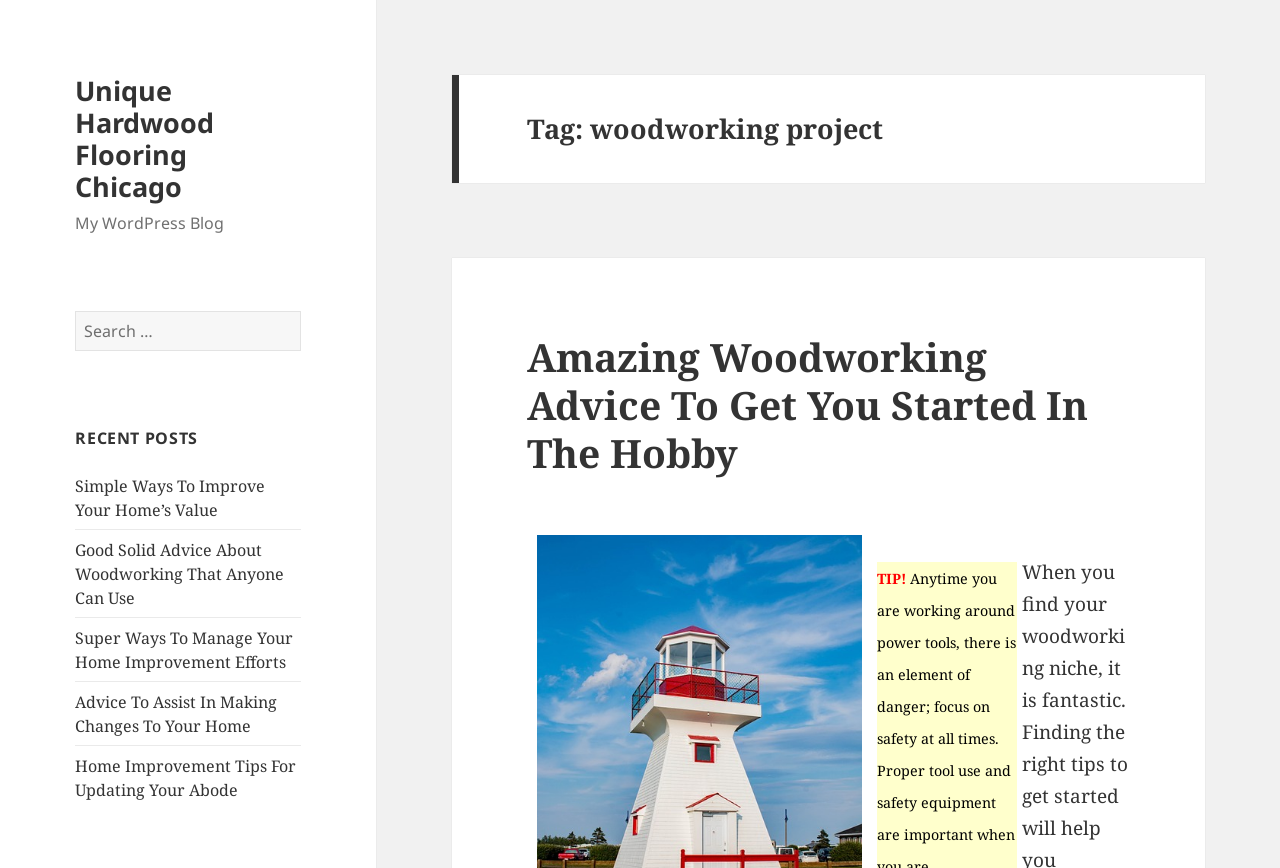Identify the text that serves as the heading for the webpage and generate it.

Tag: woodworking project